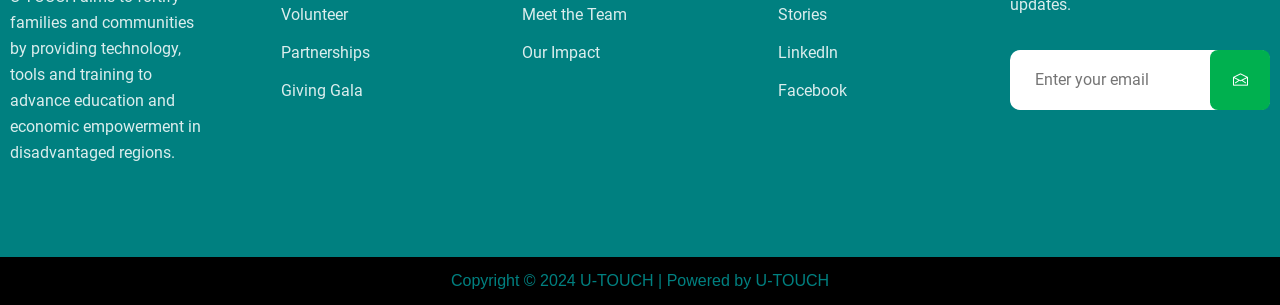Pinpoint the bounding box coordinates of the clickable area necessary to execute the following instruction: "Click Volunteer". The coordinates should be given as four float numbers between 0 and 1, namely [left, top, right, bottom].

[0.22, 0.005, 0.272, 0.09]